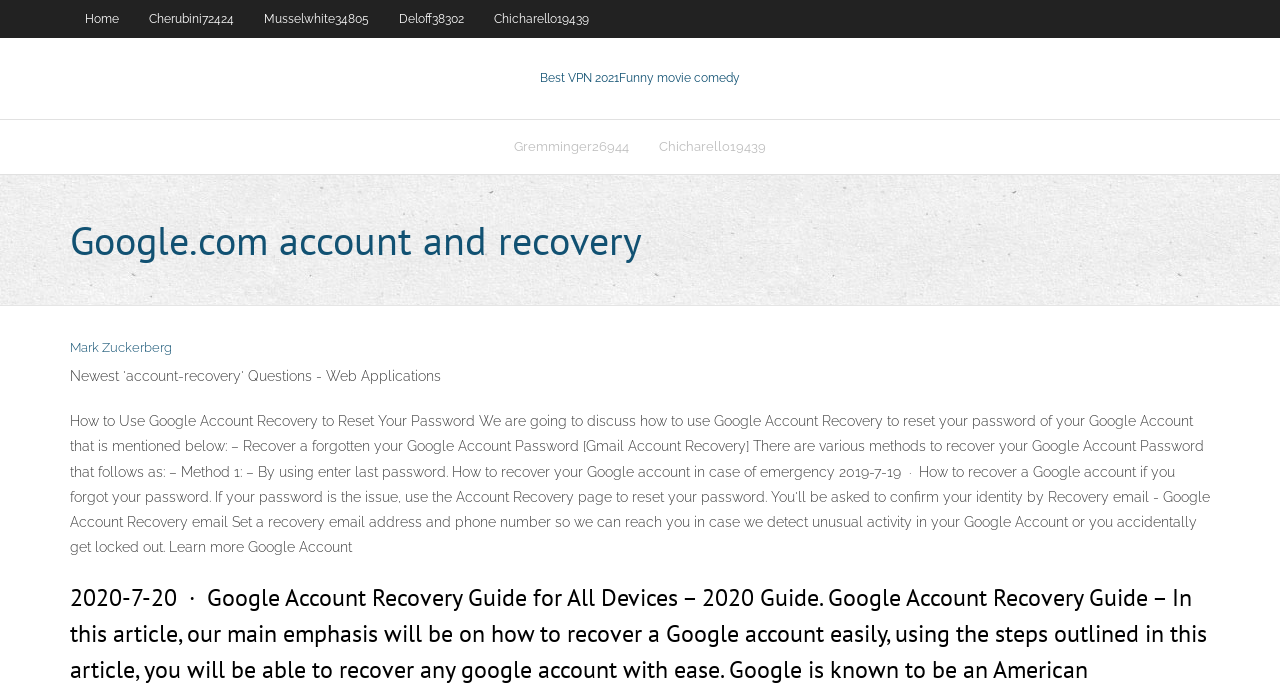Reply to the question with a single word or phrase:
What is the link below the 'Best VPN 2021' text?

Mark Zuckerberg